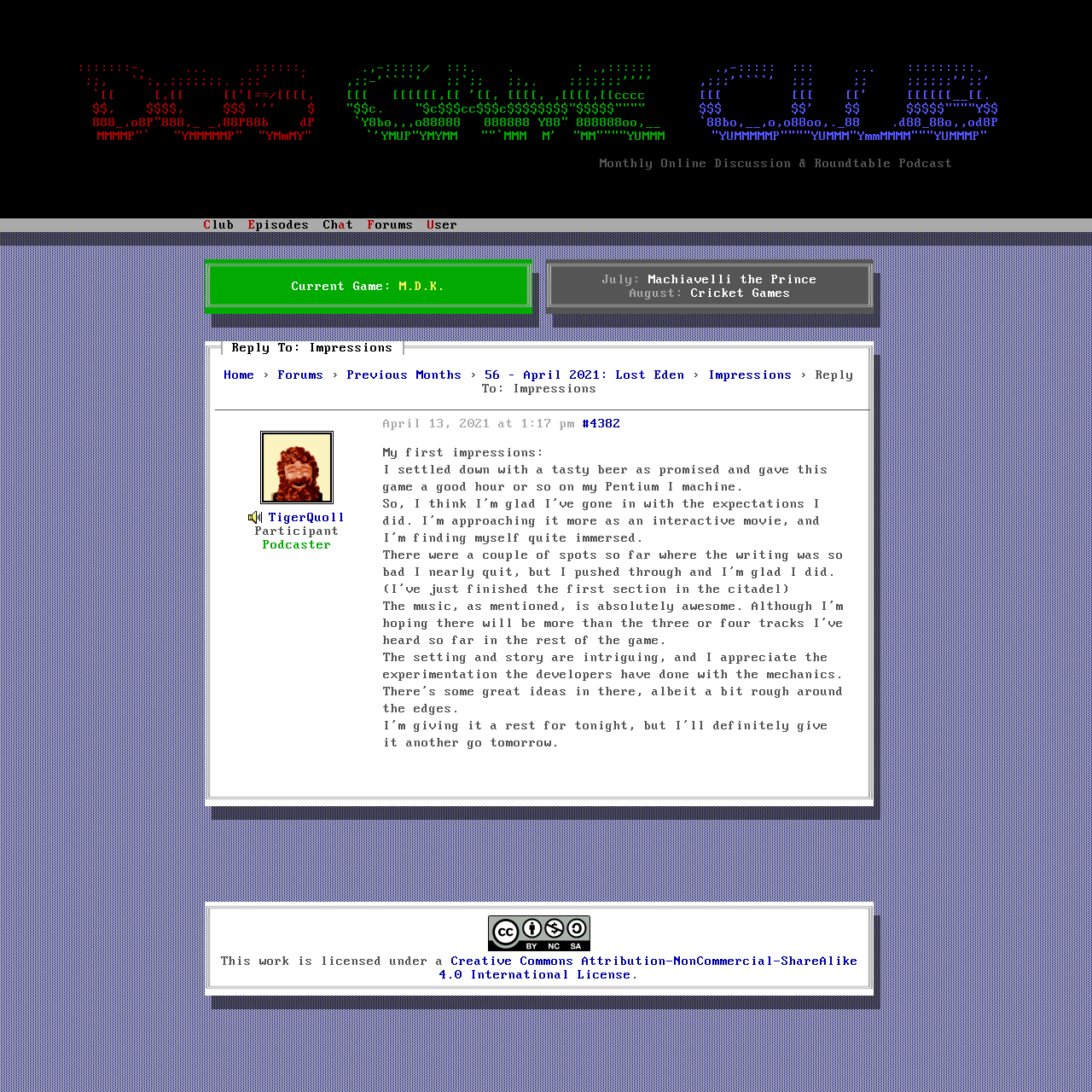Pinpoint the bounding box coordinates of the clickable element needed to complete the instruction: "Go to the 'Forums' page". The coordinates should be provided as four float numbers between 0 and 1: [left, top, right, bottom].

[0.33, 0.2, 0.385, 0.212]